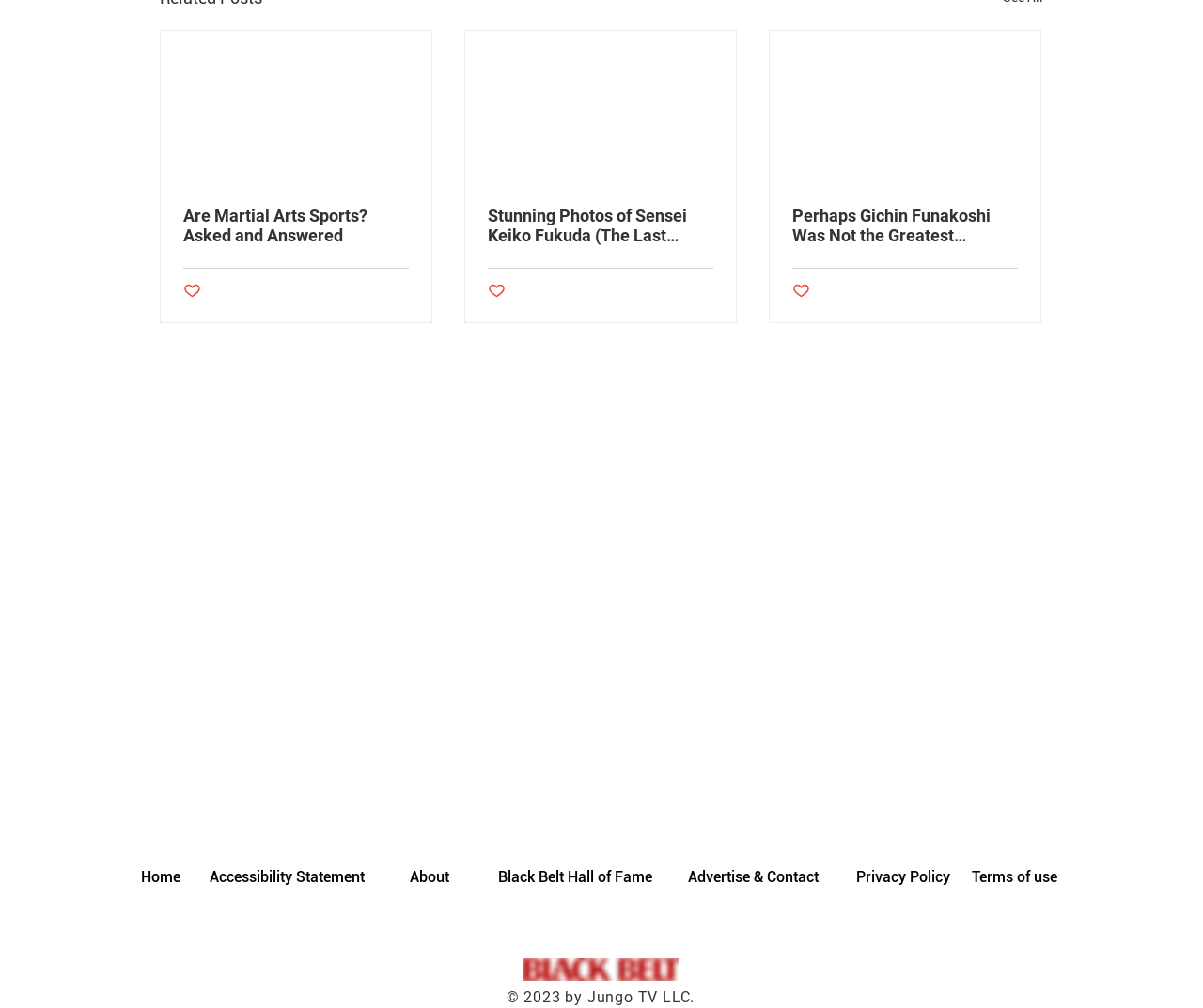What is the purpose of the button below each article?
Give a detailed and exhaustive answer to the question.

The button below each article has the text 'Post not marked as liked', which suggests that the purpose of the button is to allow users to like the post.